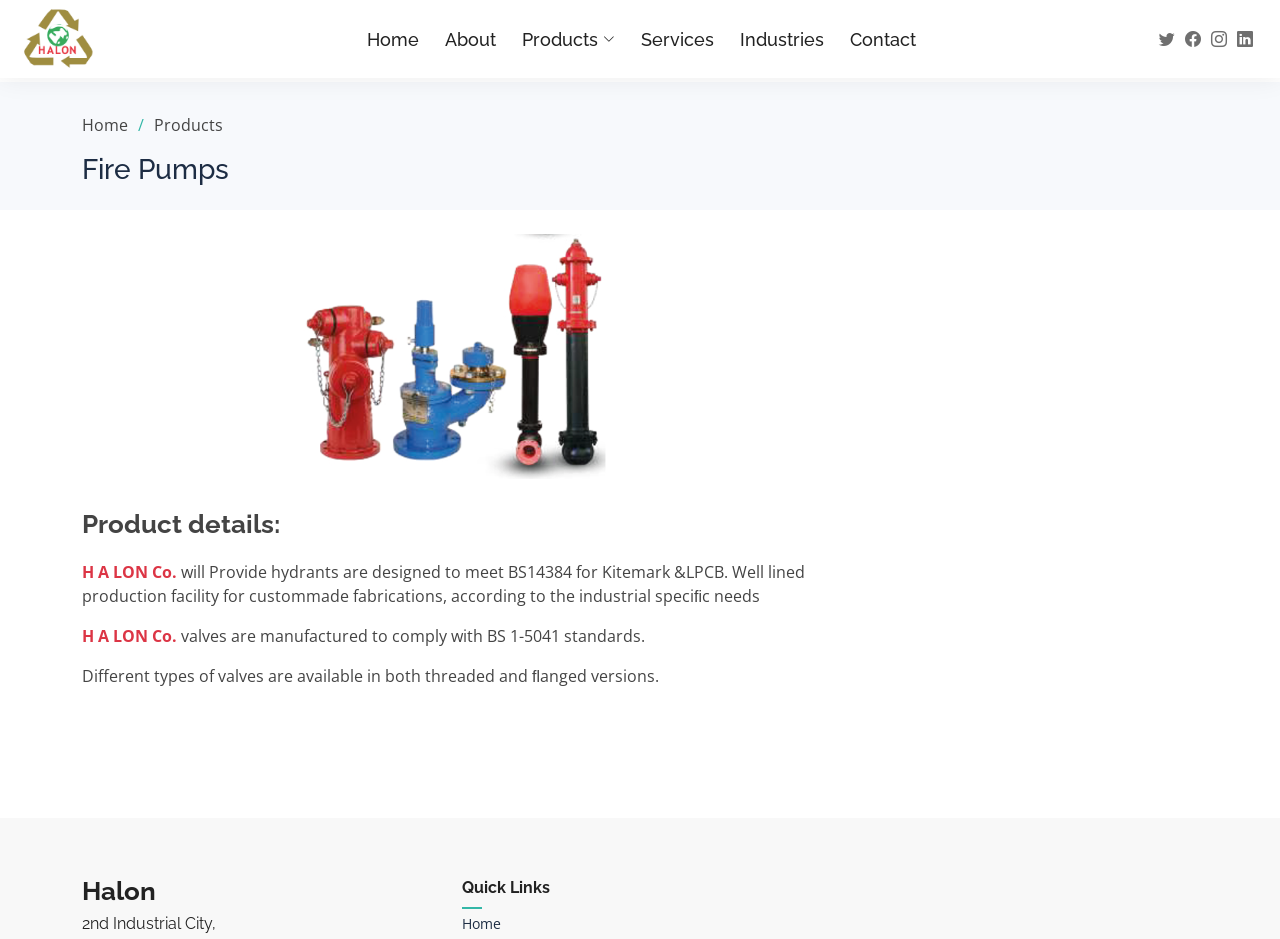What is the name of the company mentioned on this webpage?
Please answer the question with as much detail as possible using the screenshot.

The webpage mentions 'H A LON Co.' multiple times, indicating that it is the name of the company.